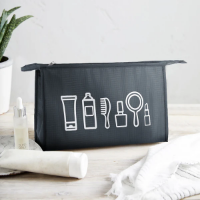What is the purpose of the compact structure of the bag?
Refer to the image and provide a thorough answer to the question.

According to the caption, the compact structure of the bag allows it to fit easily into luggage or on a bathroom shelf, ensuring that the essentials remain neatly arranged and accessible.